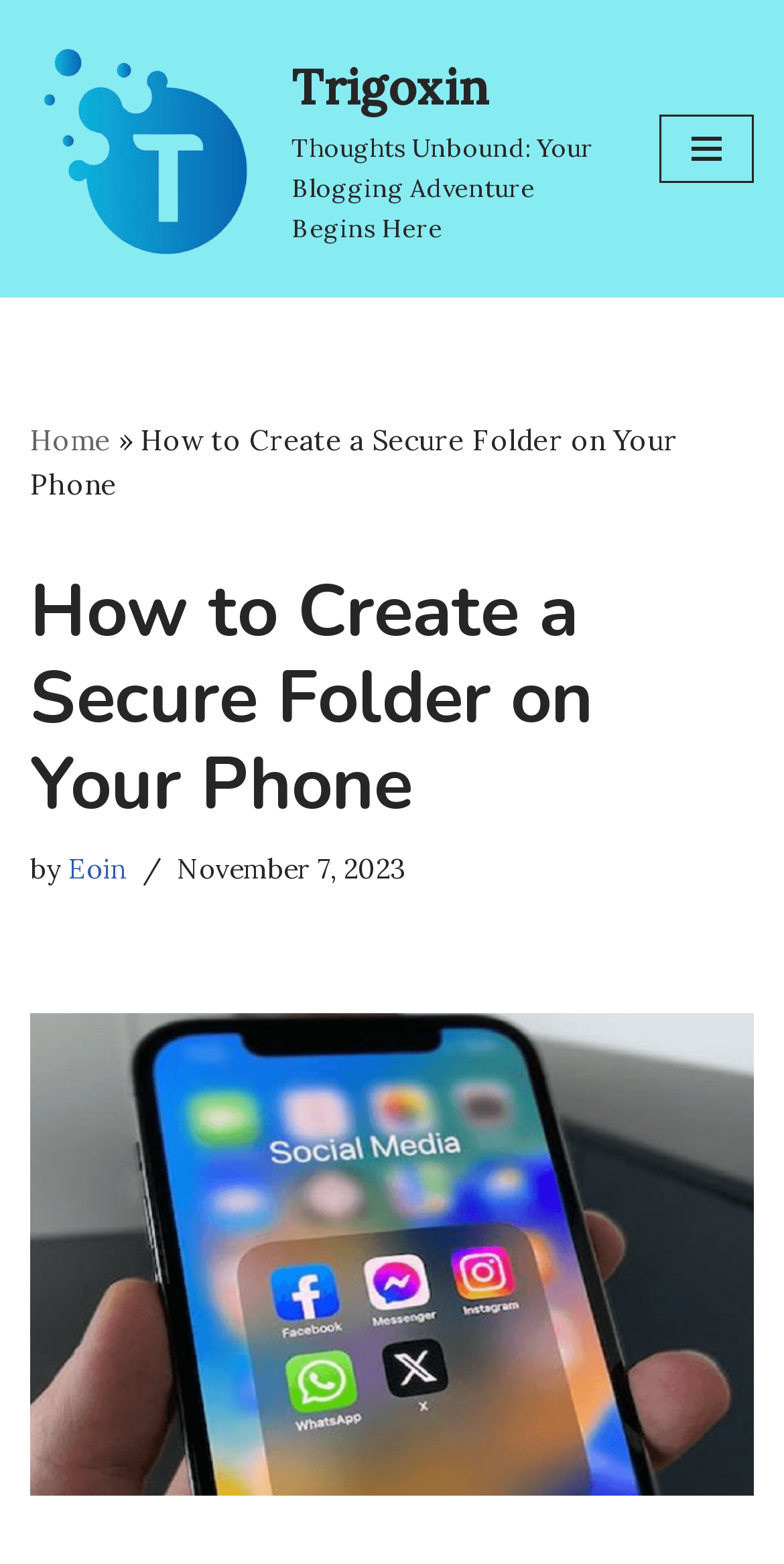Detail the various sections and features present on the webpage.

The webpage is about creating a secure folder on a phone, with a focus on ensuring the security of files and preventing unwanted access. At the top left of the page, there is a "Skip to content" link. Next to it, on the top center, is the website's logo, "Trigoxin", accompanied by a link to the website's homepage. 

On the top right, there is a "Navigation Menu" button that, when expanded, reveals links to the "Home" page and a separator symbol. Below the navigation menu, the title "How to Create a Secure Folder on Your Phone" is displayed prominently, with the author's name "Eoin" and the publication date "November 7, 2023" written in smaller text below it. 

The main content of the webpage is an article with the same title, which takes up most of the page. There is a large image related to the article's topic at the bottom of the page.